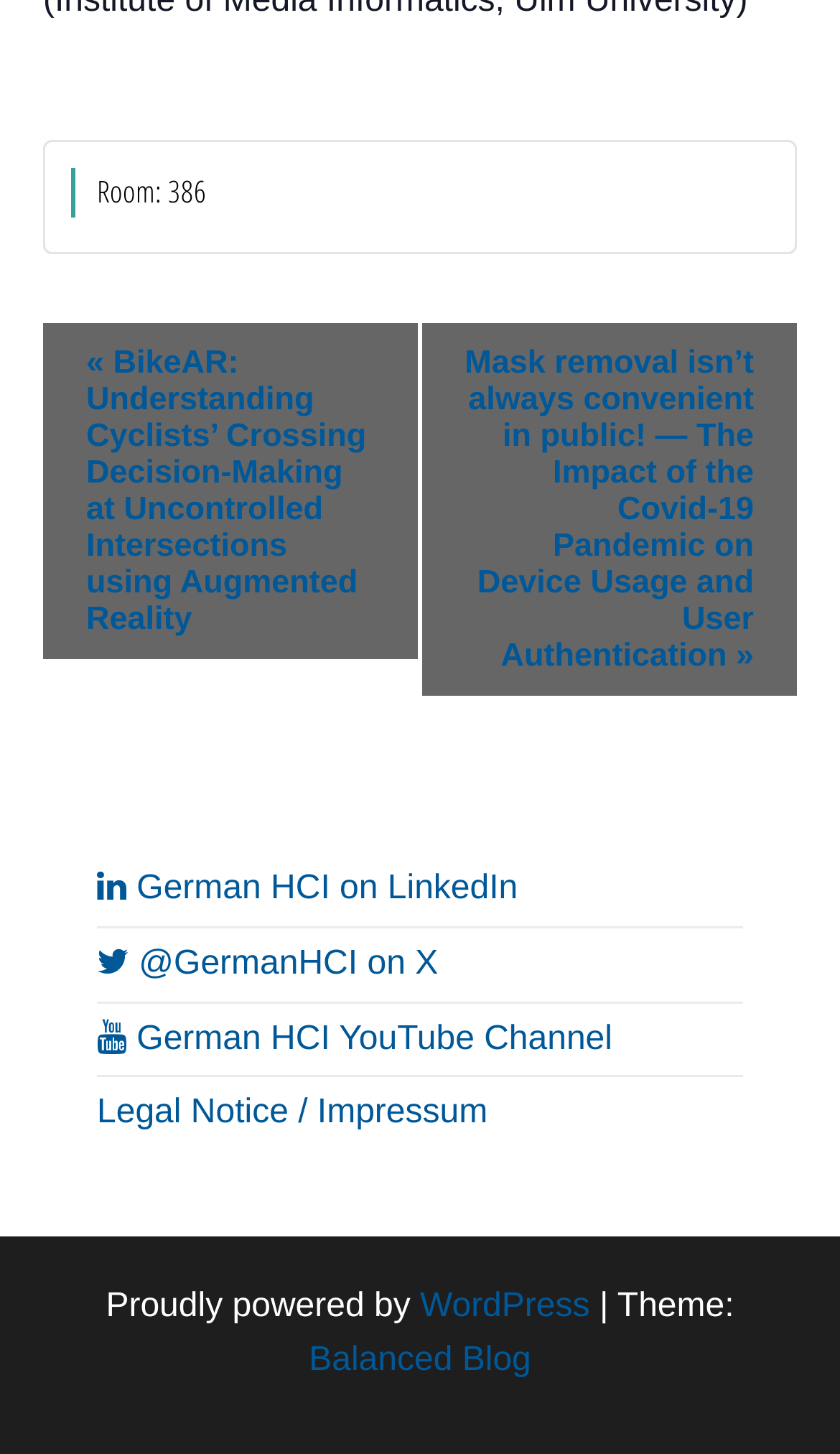Determine the bounding box coordinates for the clickable element required to fulfill the instruction: "Read the article about BikeAR". Provide the coordinates as four float numbers between 0 and 1, i.e., [left, top, right, bottom].

[0.051, 0.223, 0.5, 0.454]